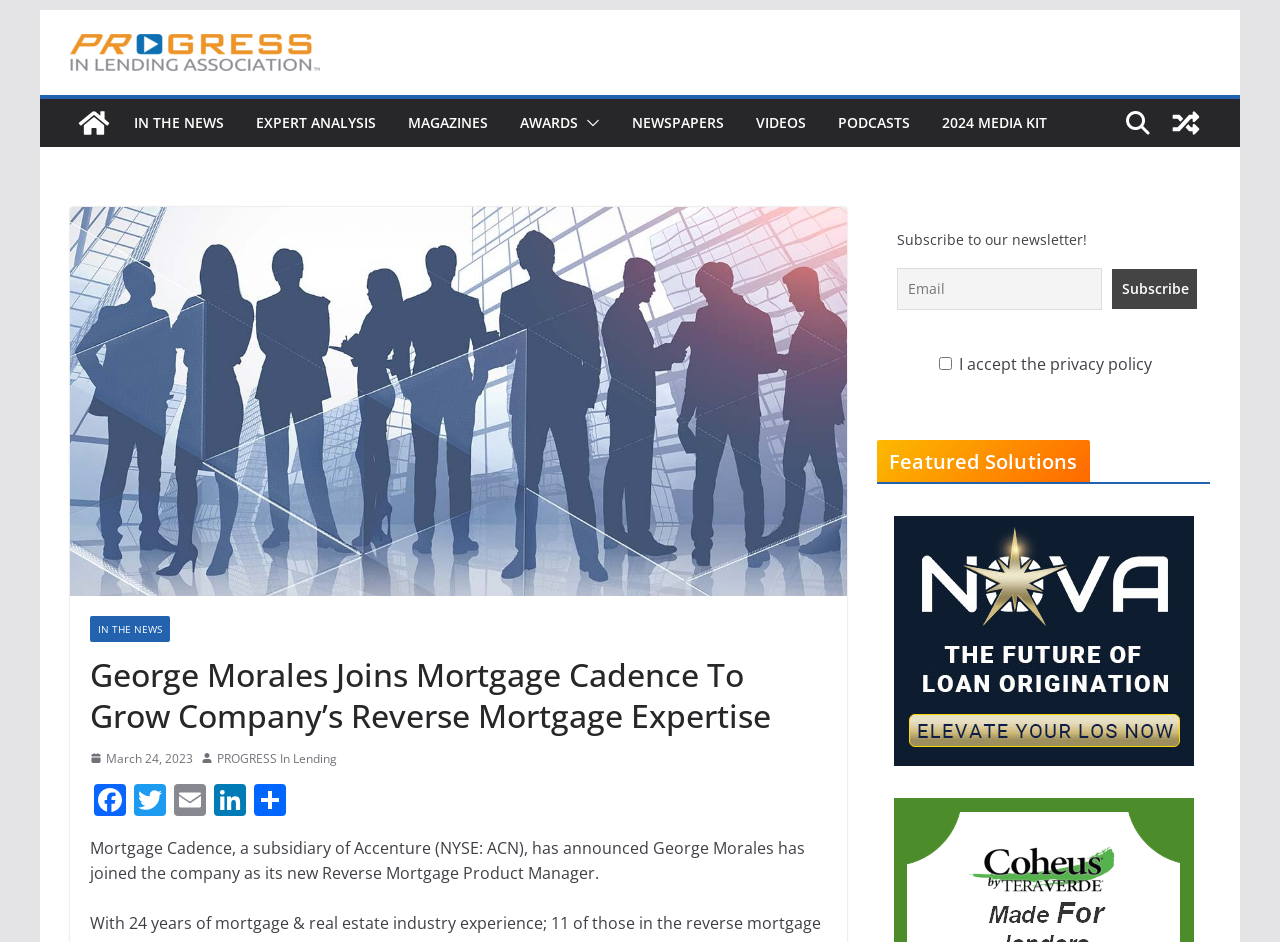Locate the bounding box coordinates of the clickable area to execute the instruction: "Subscribe to the newsletter". Provide the coordinates as four float numbers between 0 and 1, represented as [left, top, right, bottom].

[0.869, 0.286, 0.935, 0.328]